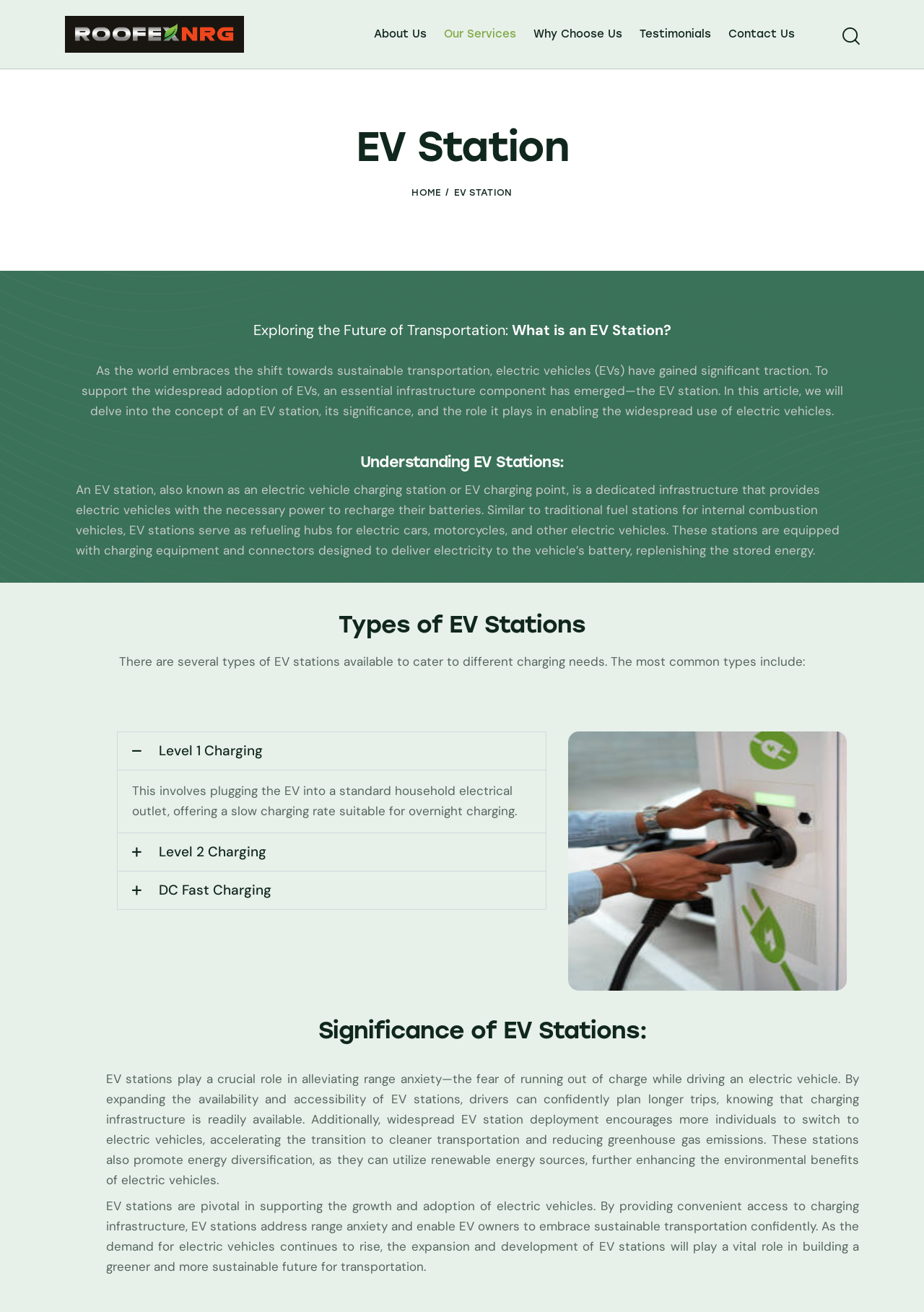Determine the bounding box coordinates of the region that needs to be clicked to achieve the task: "Contact Us".

[0.779, 0.013, 0.869, 0.039]